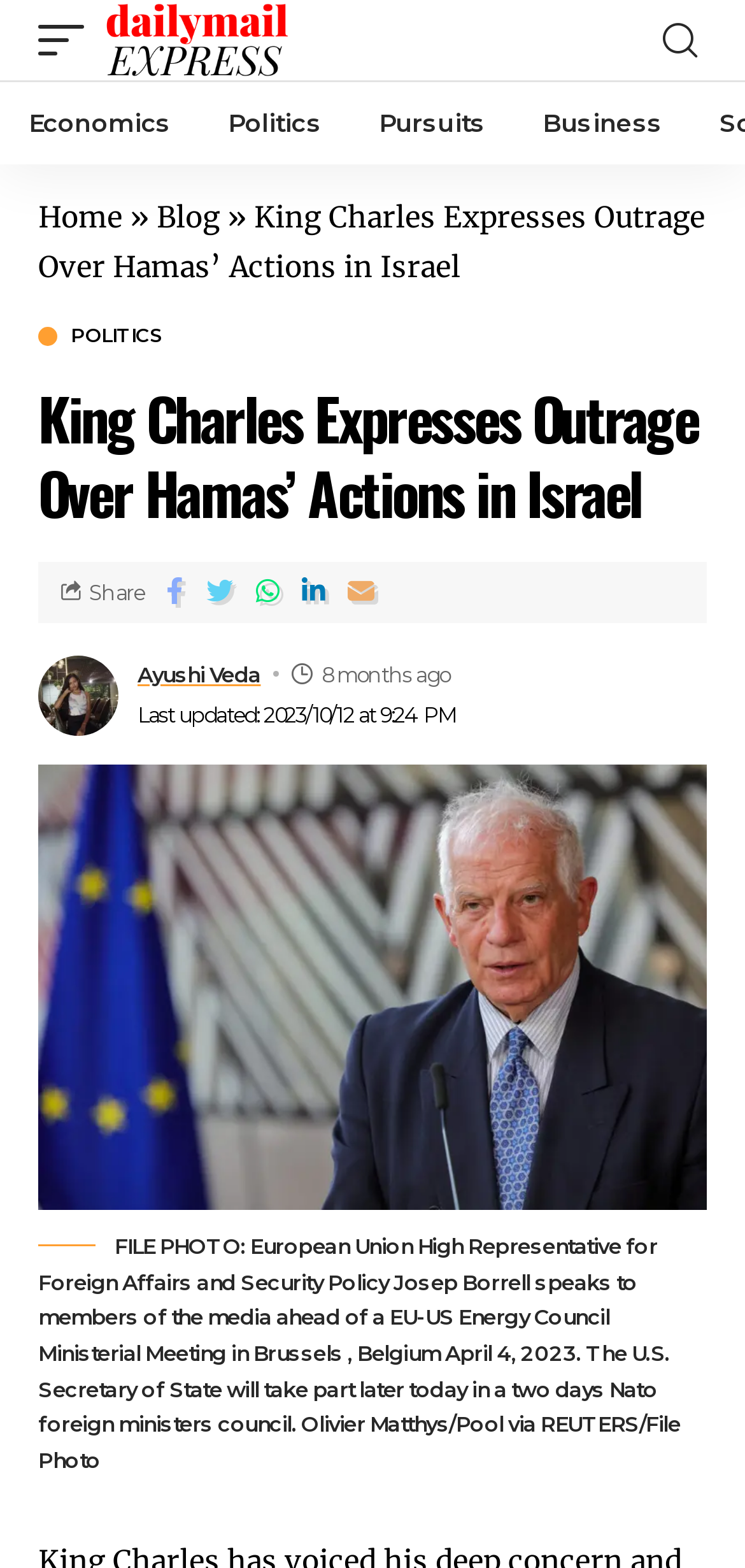By analyzing the image, answer the following question with a detailed response: Who is the author of the article?

The article mentions 'Ayushi Veda' as the author, which is evident from the link and the image provided.